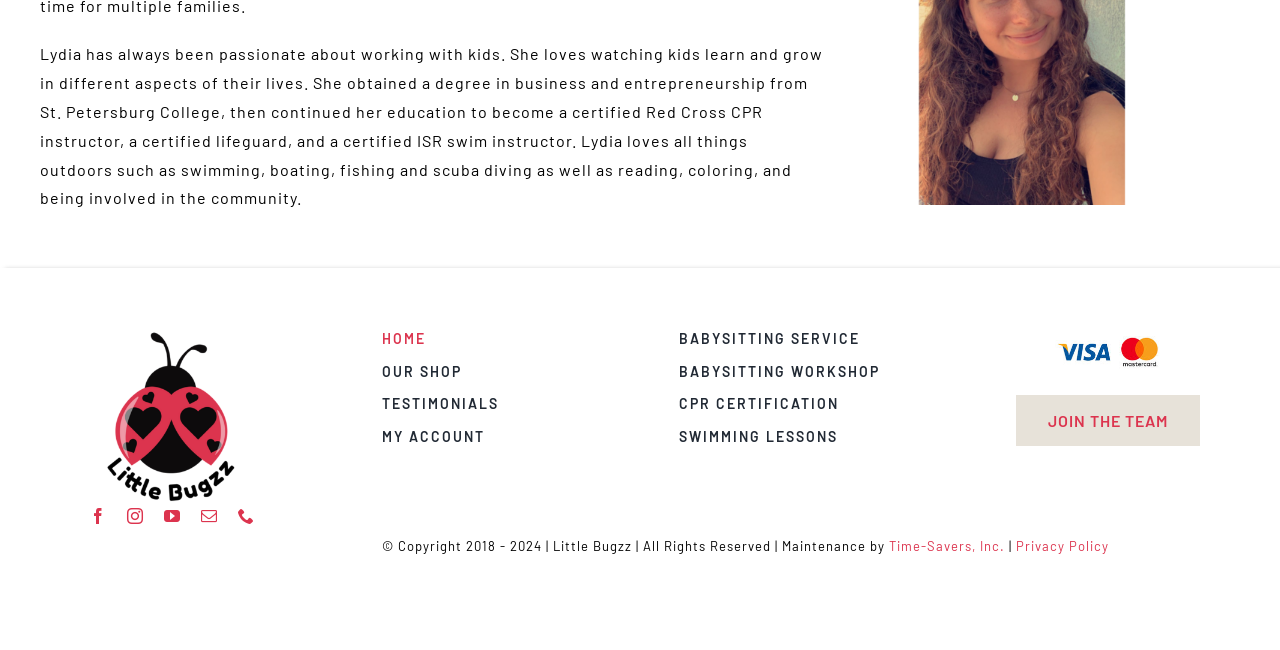Extract the bounding box for the UI element that matches this description: "alt="Little Bugzz Logo"".

[0.064, 0.502, 0.205, 0.531]